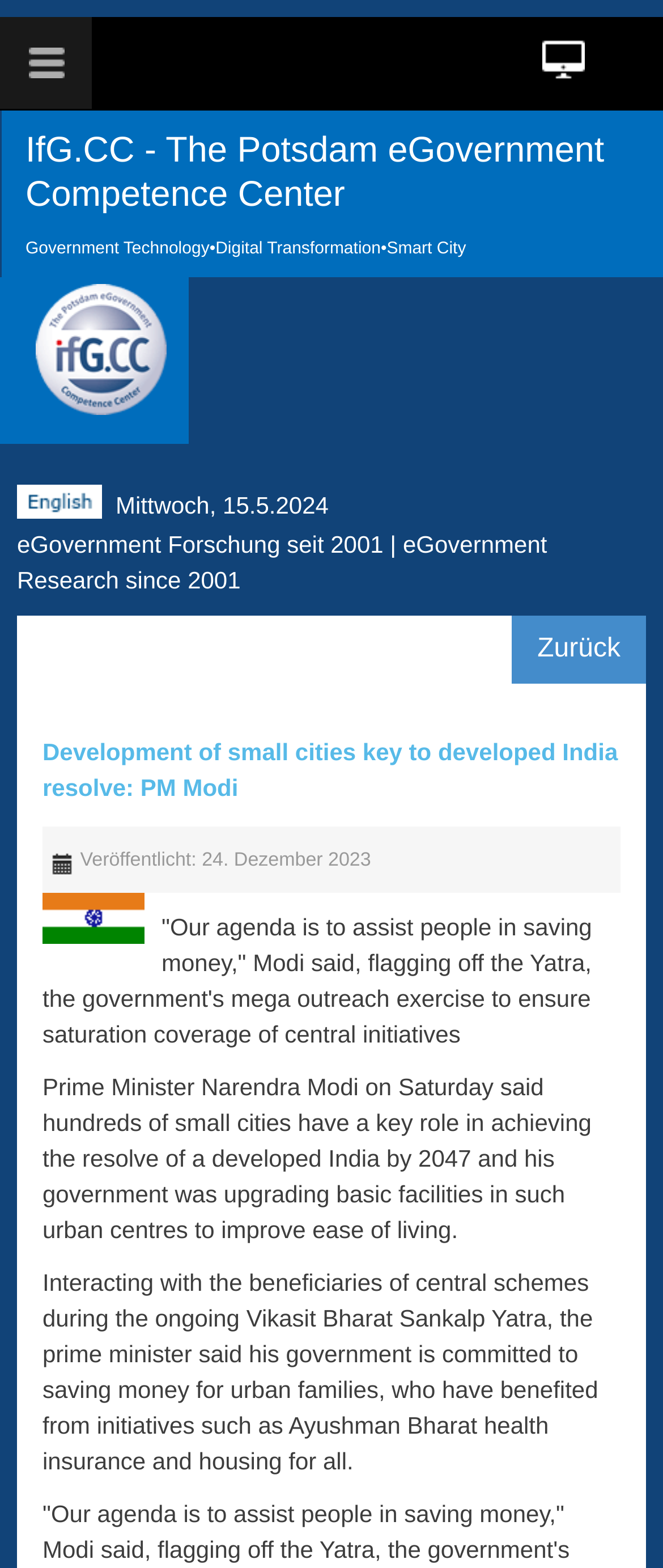Based on the element description "Zurück", predict the bounding box coordinates of the UI element.

[0.772, 0.393, 0.974, 0.436]